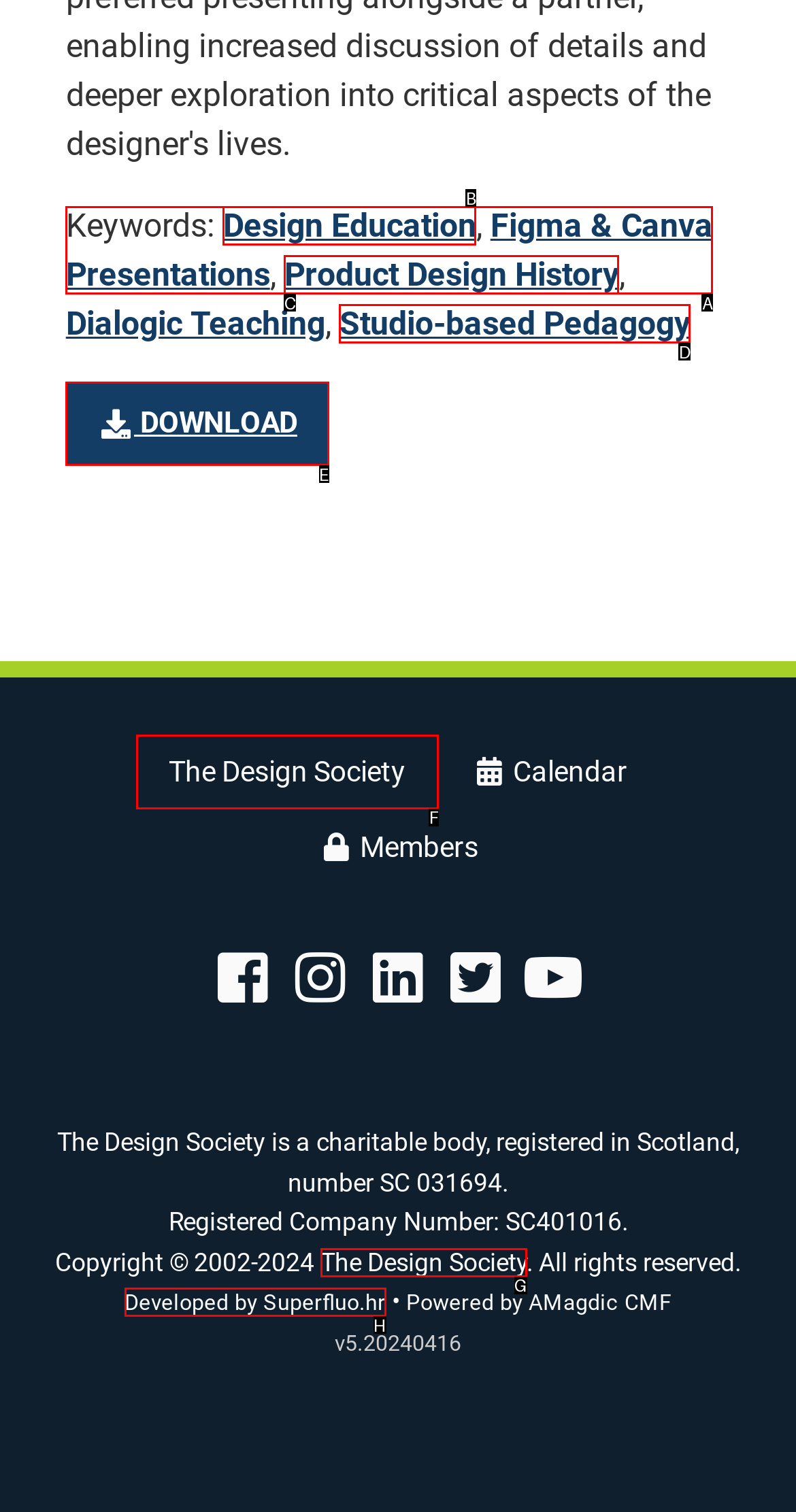Tell me which letter I should select to achieve the following goal: Visit The Design Society
Answer with the corresponding letter from the provided options directly.

F